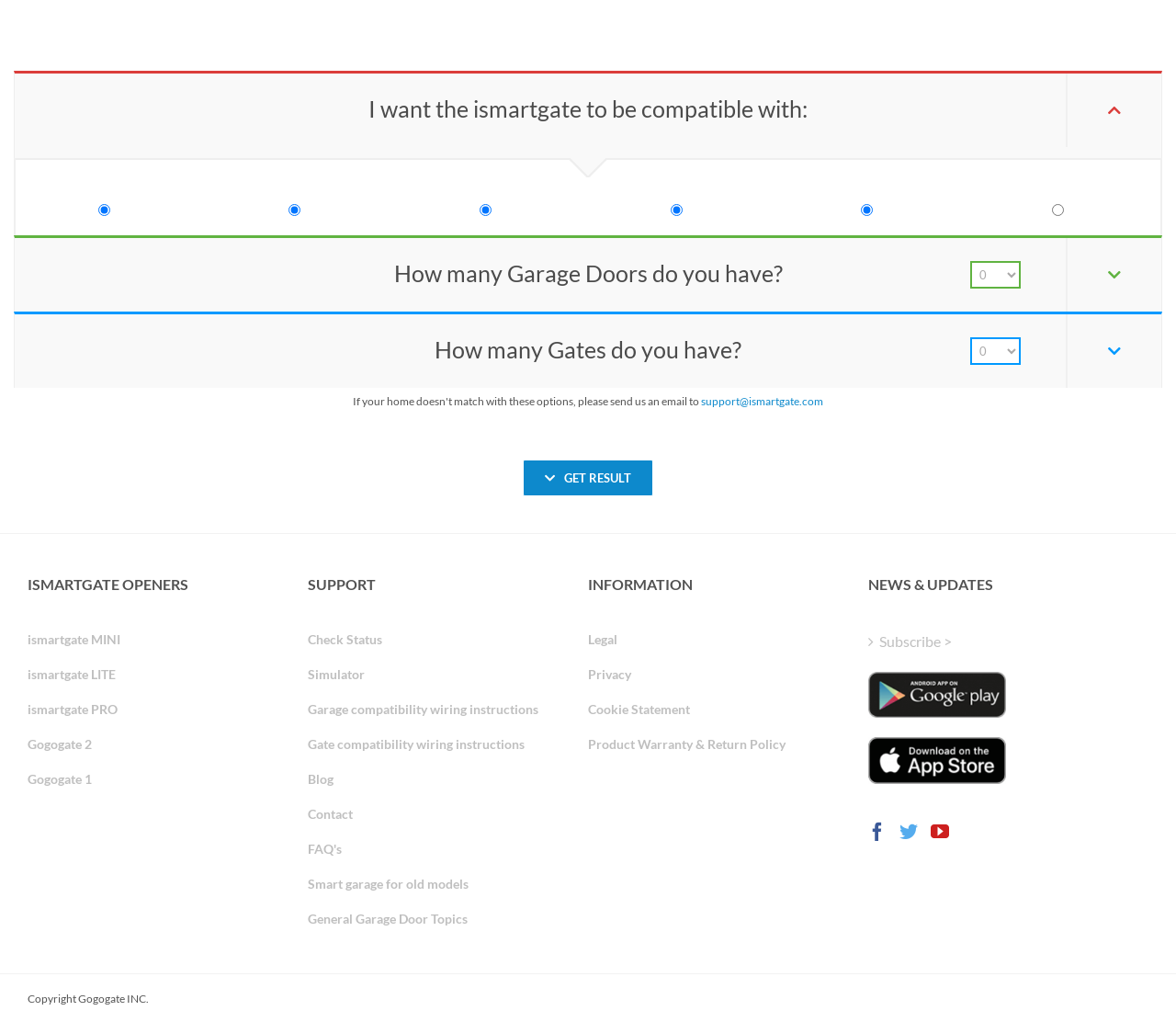Identify the bounding box coordinates of the element to click to follow this instruction: 'Click GET RESULT'. Ensure the coordinates are four float values between 0 and 1, provided as [left, top, right, bottom].

[0.479, 0.461, 0.536, 0.475]